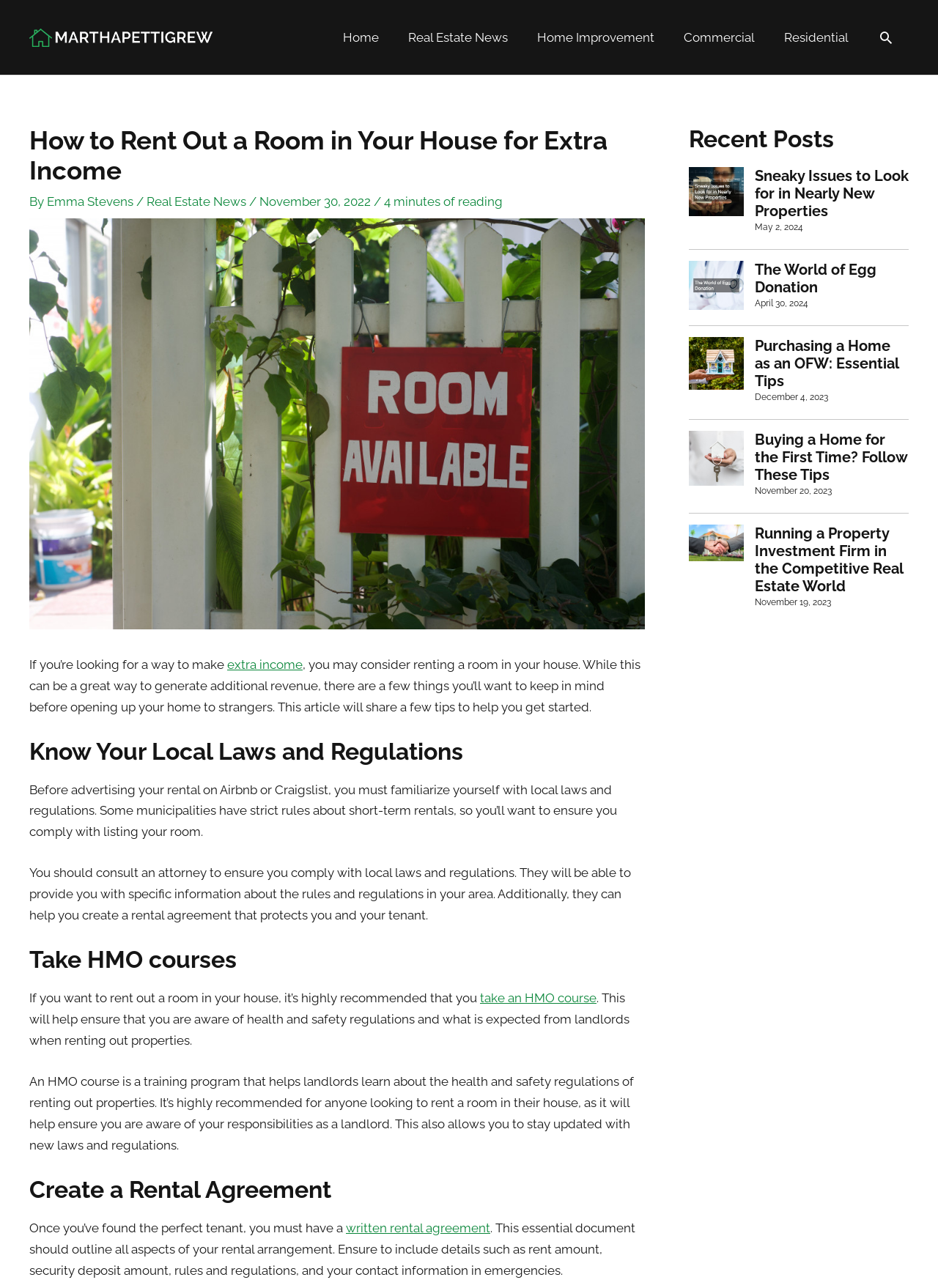Identify the bounding box coordinates of the region that needs to be clicked to carry out this instruction: "Learn more about 'Taking an HMO course'". Provide these coordinates as four float numbers ranging from 0 to 1, i.e., [left, top, right, bottom].

[0.512, 0.769, 0.636, 0.781]